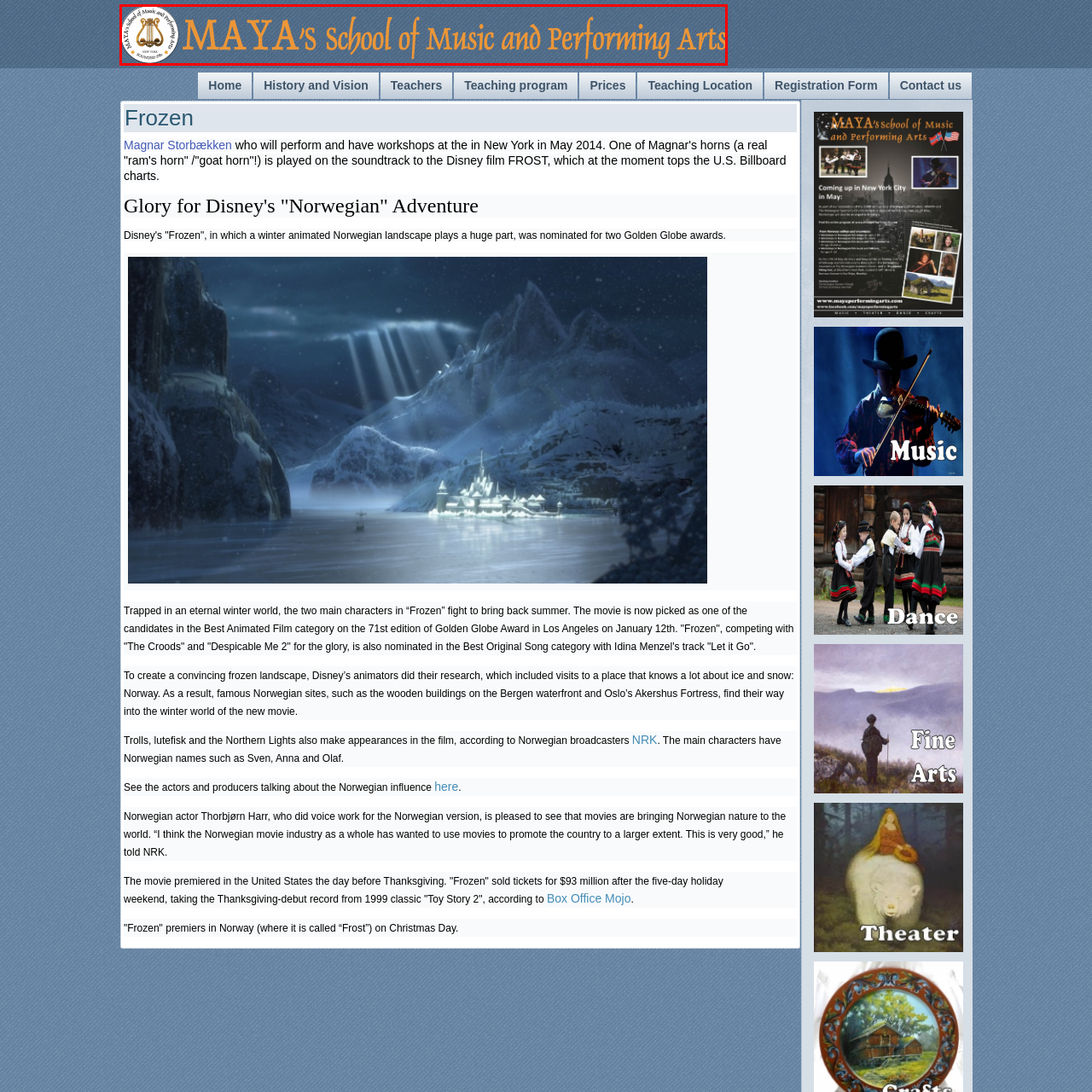Elaborate on the scene depicted inside the red bounding box.

The image showcases the title banner for "MAYA's School of Music and Performing Arts," featuring a stylish design that combines elegance with a creative flair. The banner prominently displays the name of the institution in a bold, artistic font, suggesting an emphasis on the importance of music and performing arts education. Accompanying the text is a circular emblem, likely representing the school’s logo, which adds a touch of professionalism and identity to the overall layout. The background is textured, contributing to the visual appeal and creating a warm, inviting atmosphere consistent with the mission of fostering artistic talent and expression. This image encapsulates the essence of a vibrant educational environment dedicated to the performing arts.